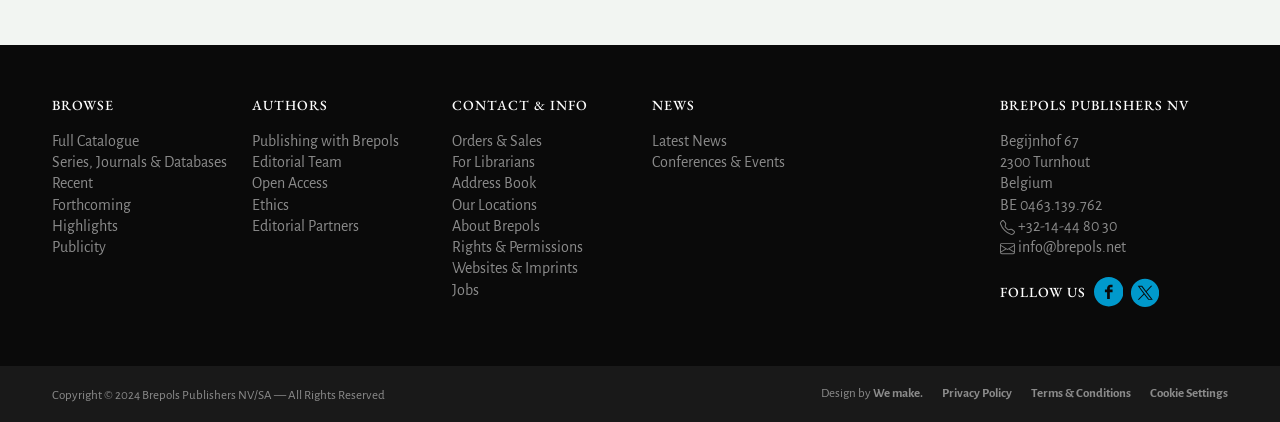Determine the bounding box coordinates for the region that must be clicked to execute the following instruction: "Watch videos".

None